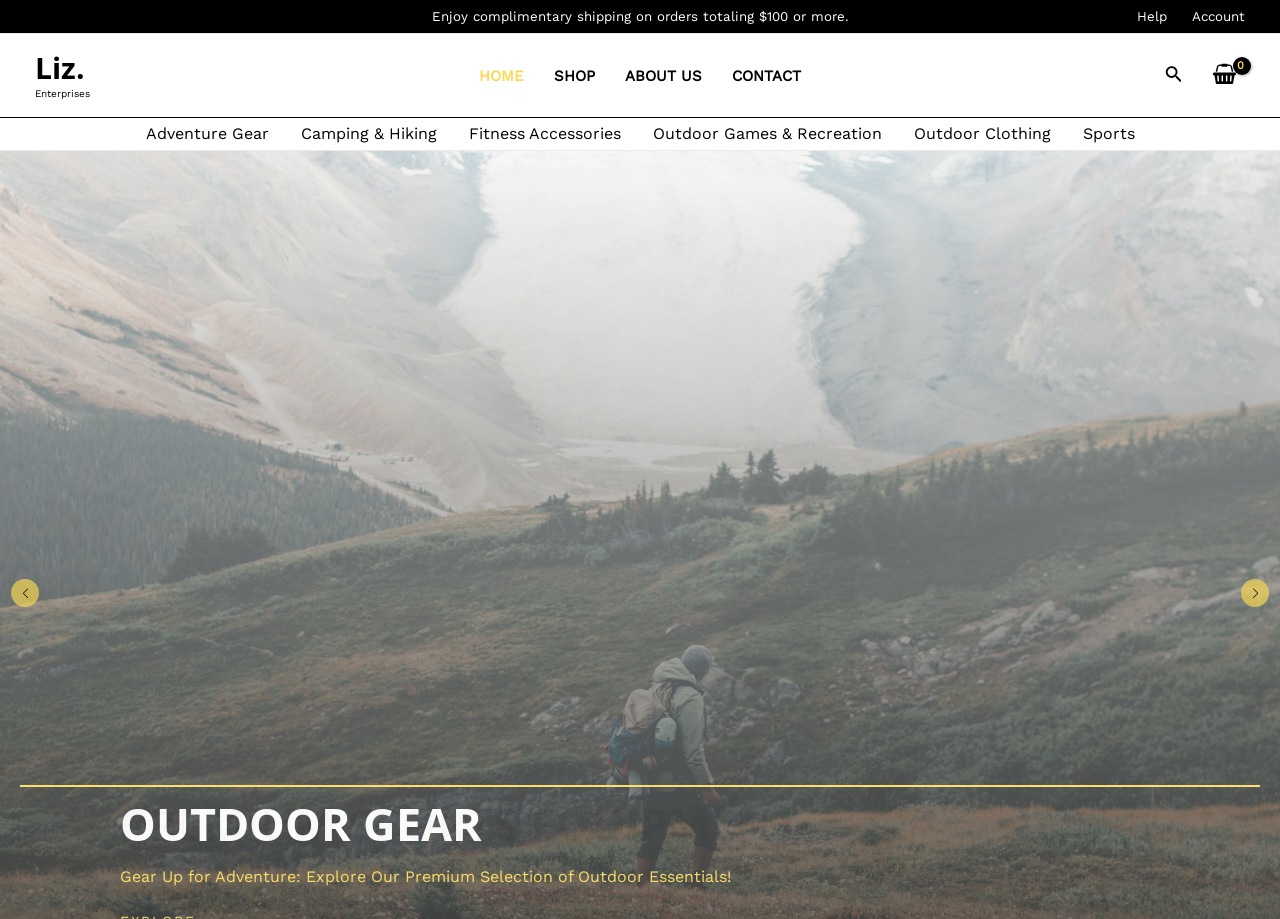Determine the bounding box coordinates of the element that should be clicked to execute the following command: "Search for something".

[0.91, 0.069, 0.924, 0.096]